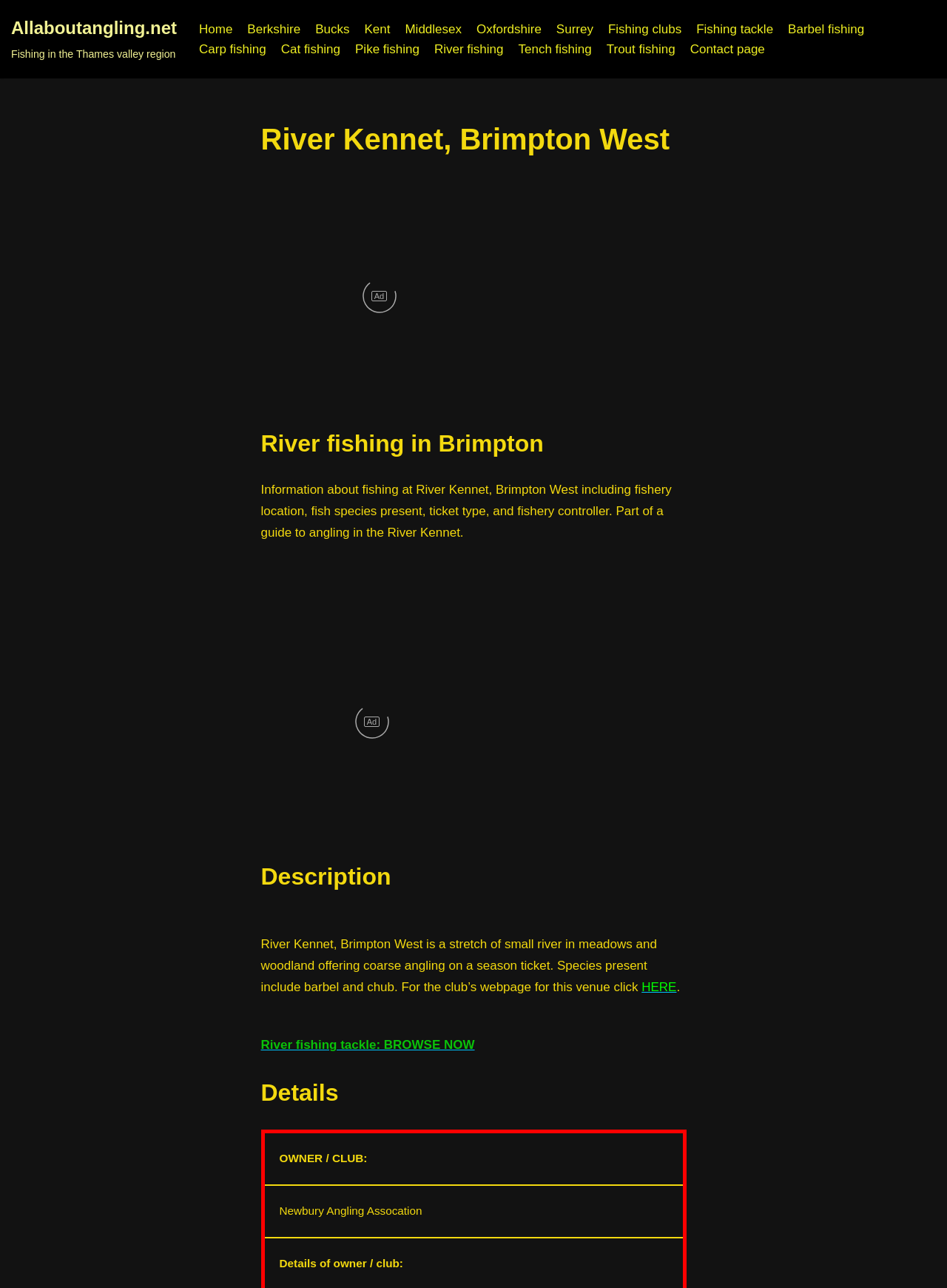Please identify the bounding box coordinates for the region that you need to click to follow this instruction: "Subscribe to the newsletter".

None